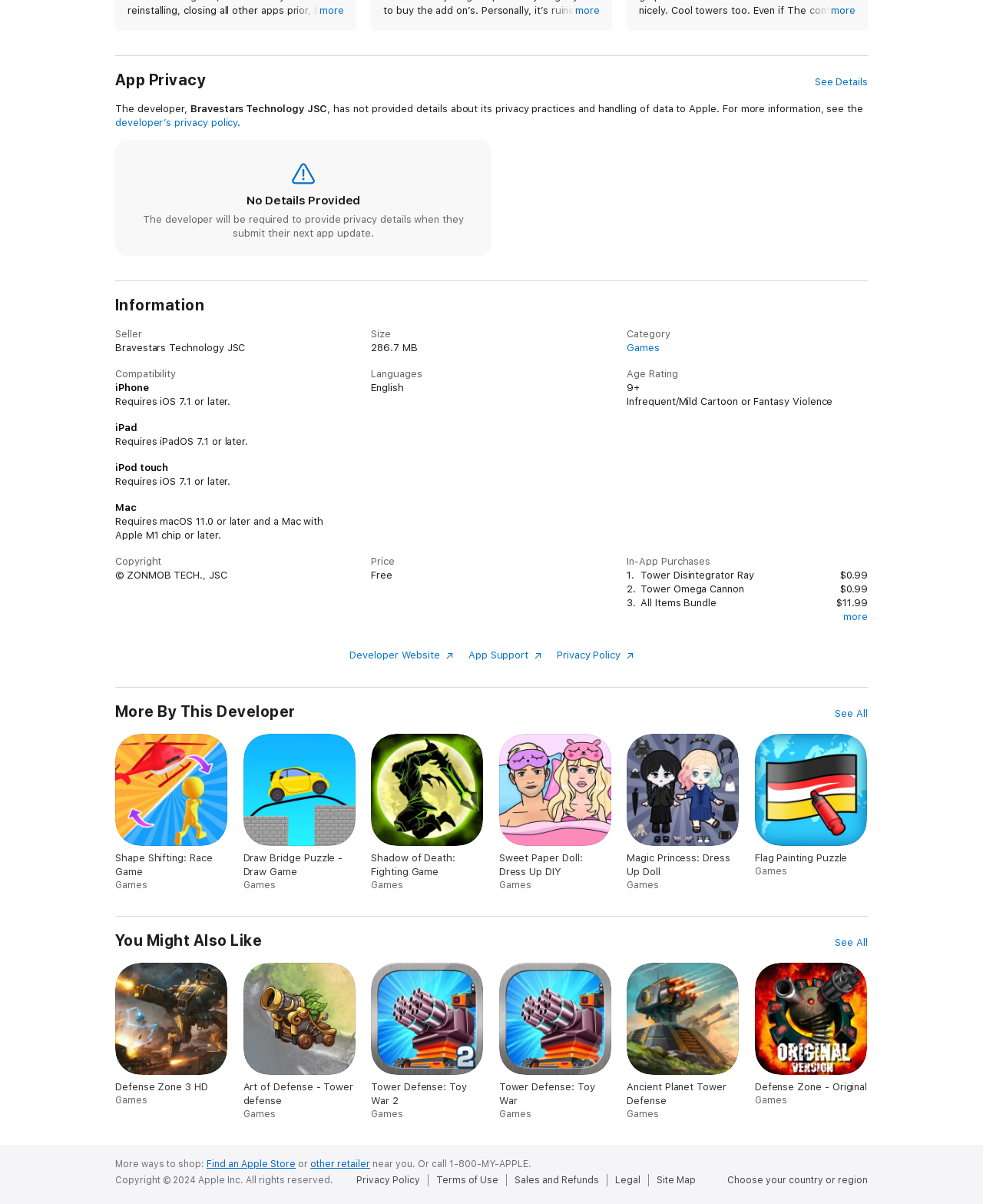Provide the bounding box coordinates of the HTML element described as: "Defense Zone 3 HD Games". The bounding box coordinates should be four float numbers between 0 and 1, i.e., [left, top, right, bottom].

[0.117, 0.8, 0.232, 0.919]